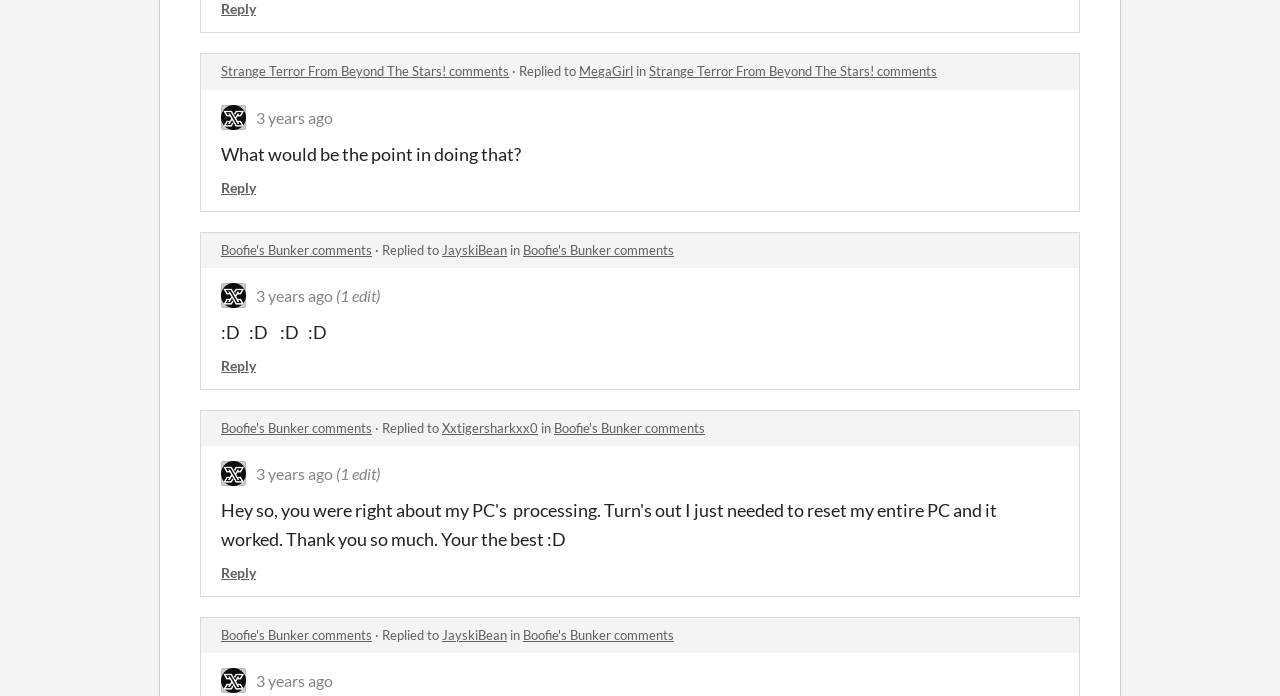Identify the bounding box coordinates of the section that should be clicked to achieve the task described: "Reply to a comment".

[0.173, 0.513, 0.2, 0.537]